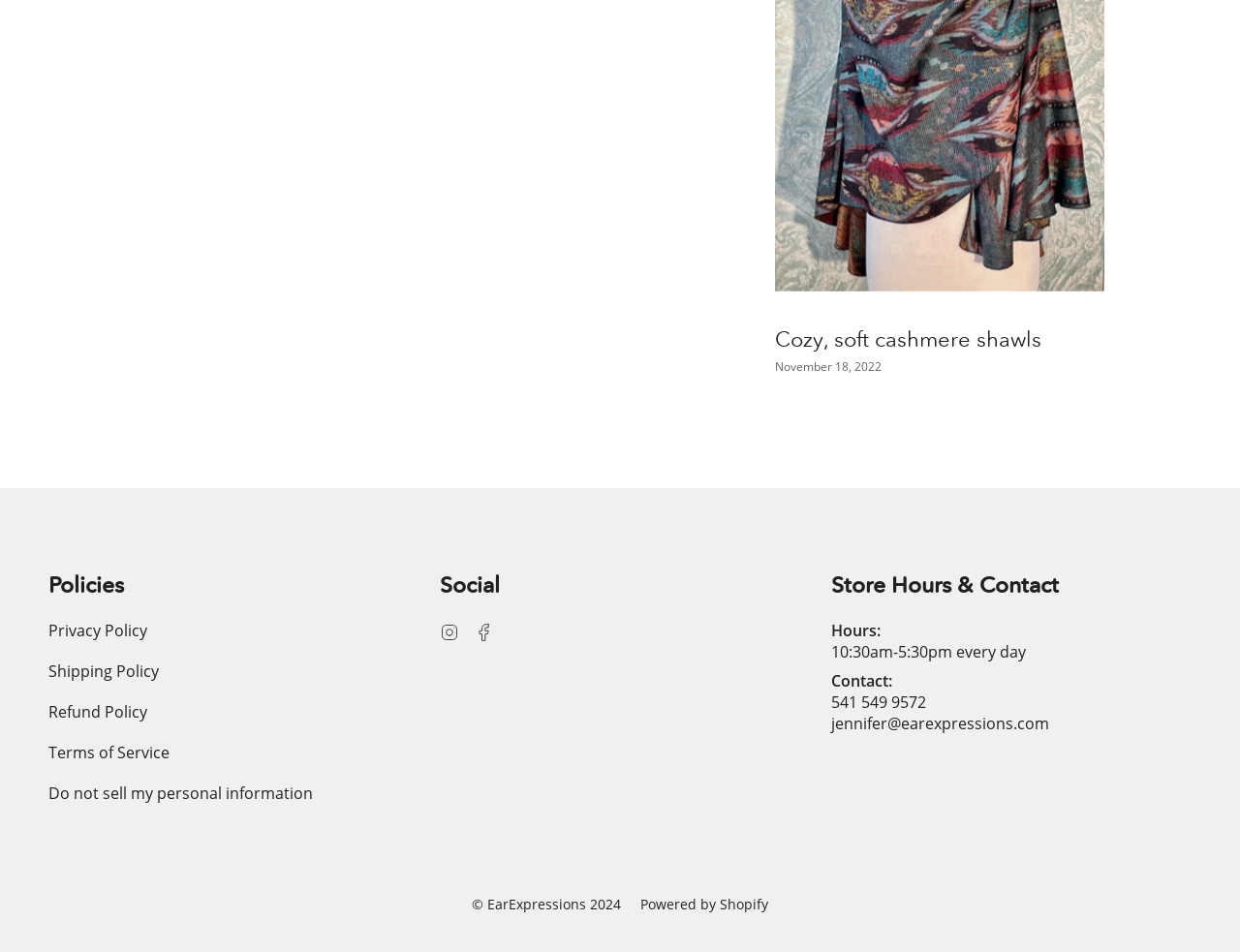Identify the bounding box coordinates of the clickable section necessary to follow the following instruction: "Contact the store". The coordinates should be presented as four float numbers from 0 to 1, i.e., [left, top, right, bottom].

[0.67, 0.726, 0.747, 0.749]